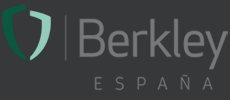Respond to the question below with a single word or phrase:
What is the background color of the logo?

Deep gray